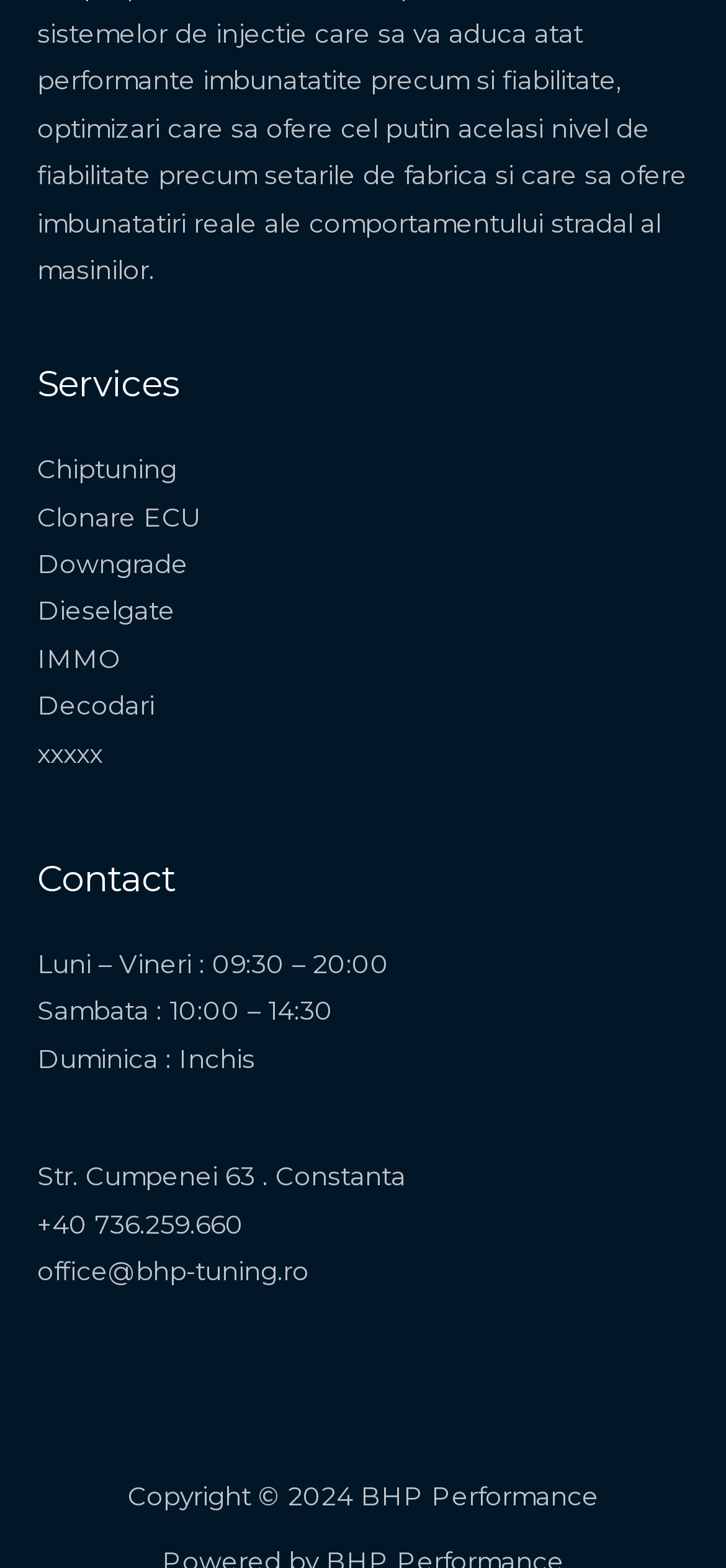What are the working hours of BHP Performance?
Look at the image and respond with a single word or a short phrase.

09:30-20:00, 10:00-14:30, etc.